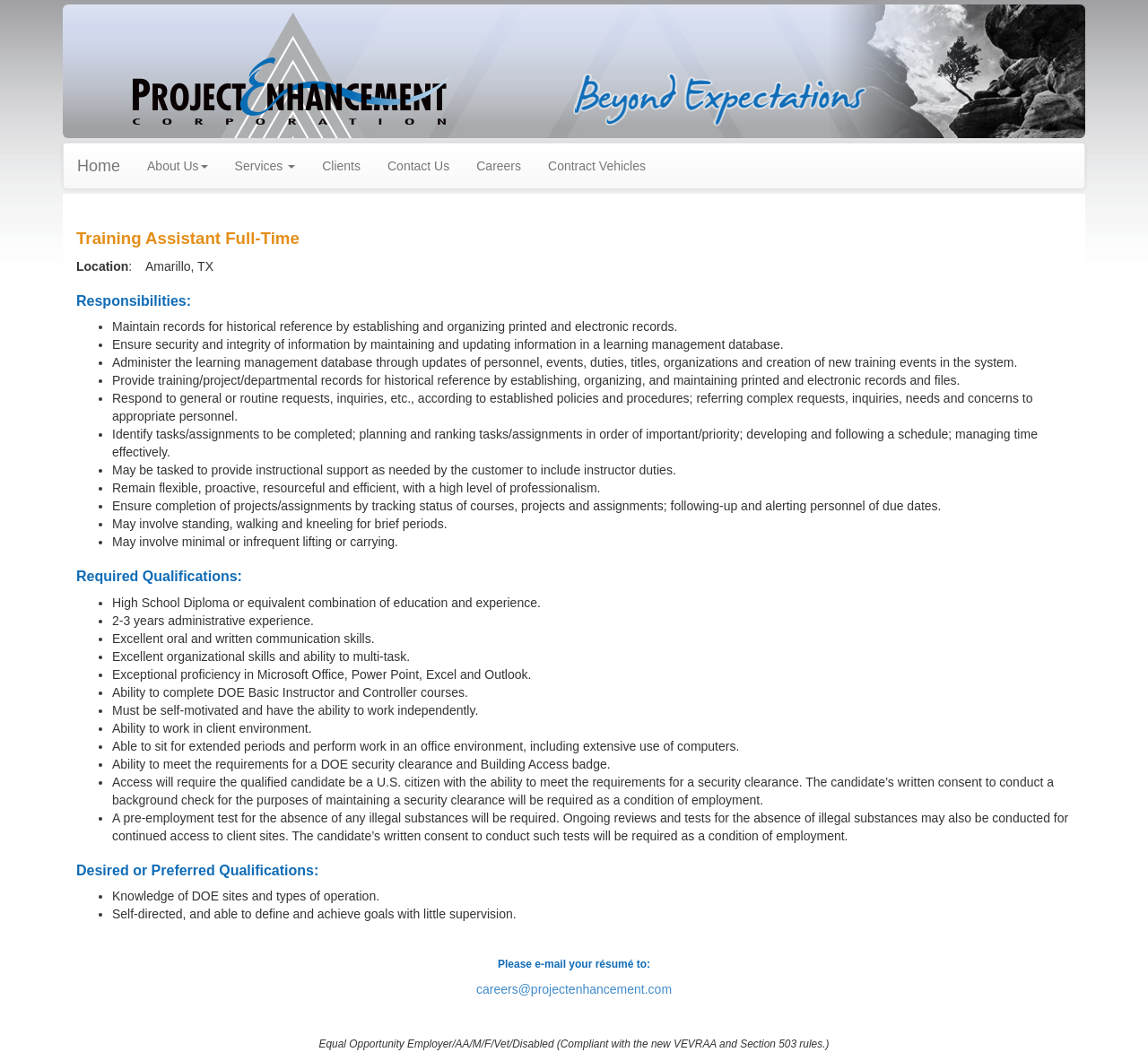Please provide a brief answer to the following inquiry using a single word or phrase:
What is the first responsibility of the job?

Maintain records